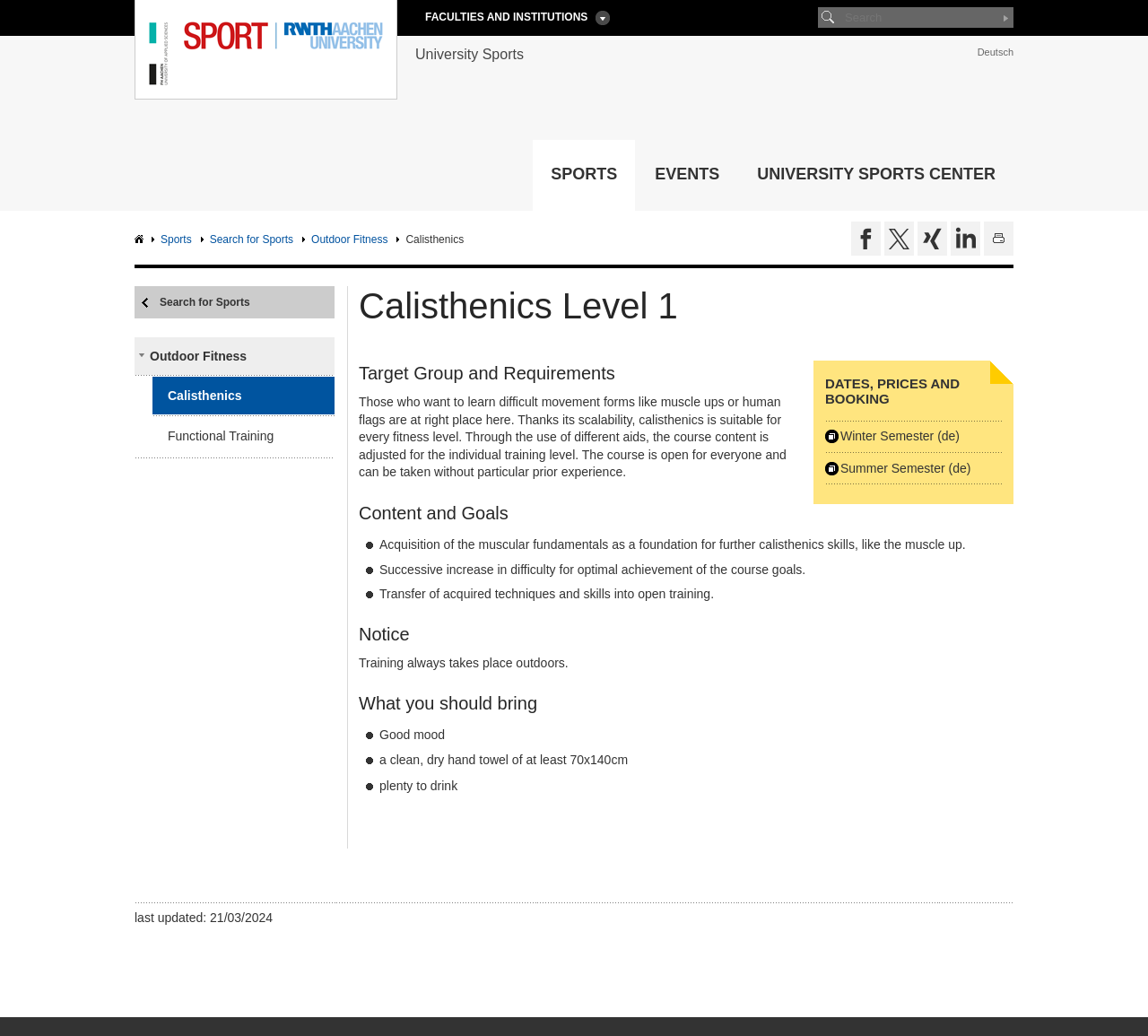Can you show the bounding box coordinates of the region to click on to complete the task described in the instruction: "Click University Sports logo"?

[0.117, 0.035, 0.346, 0.131]